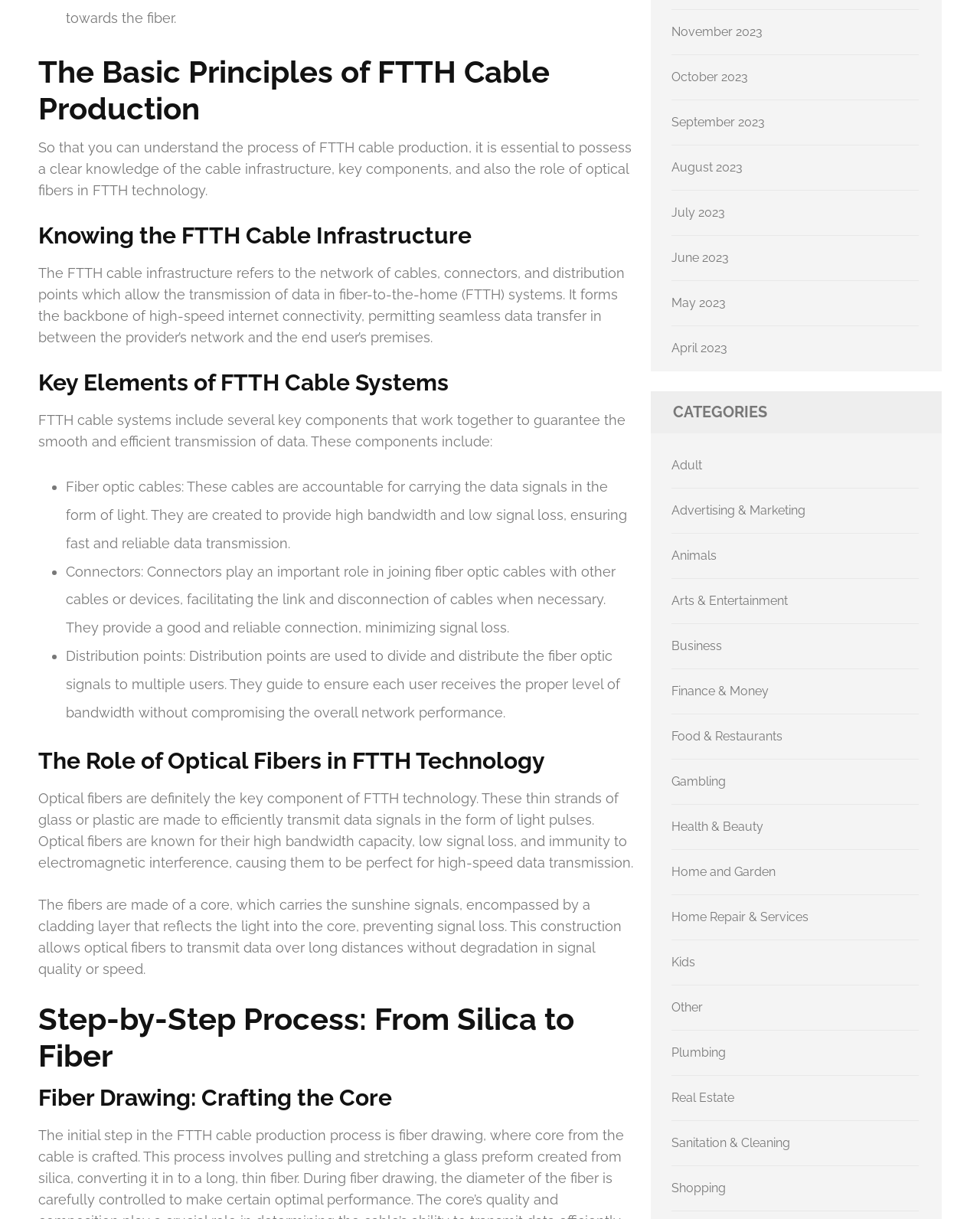What are the key components of FTTH cable systems?
Based on the image content, provide your answer in one word or a short phrase.

Fiber optic cables, connectors, and distribution points